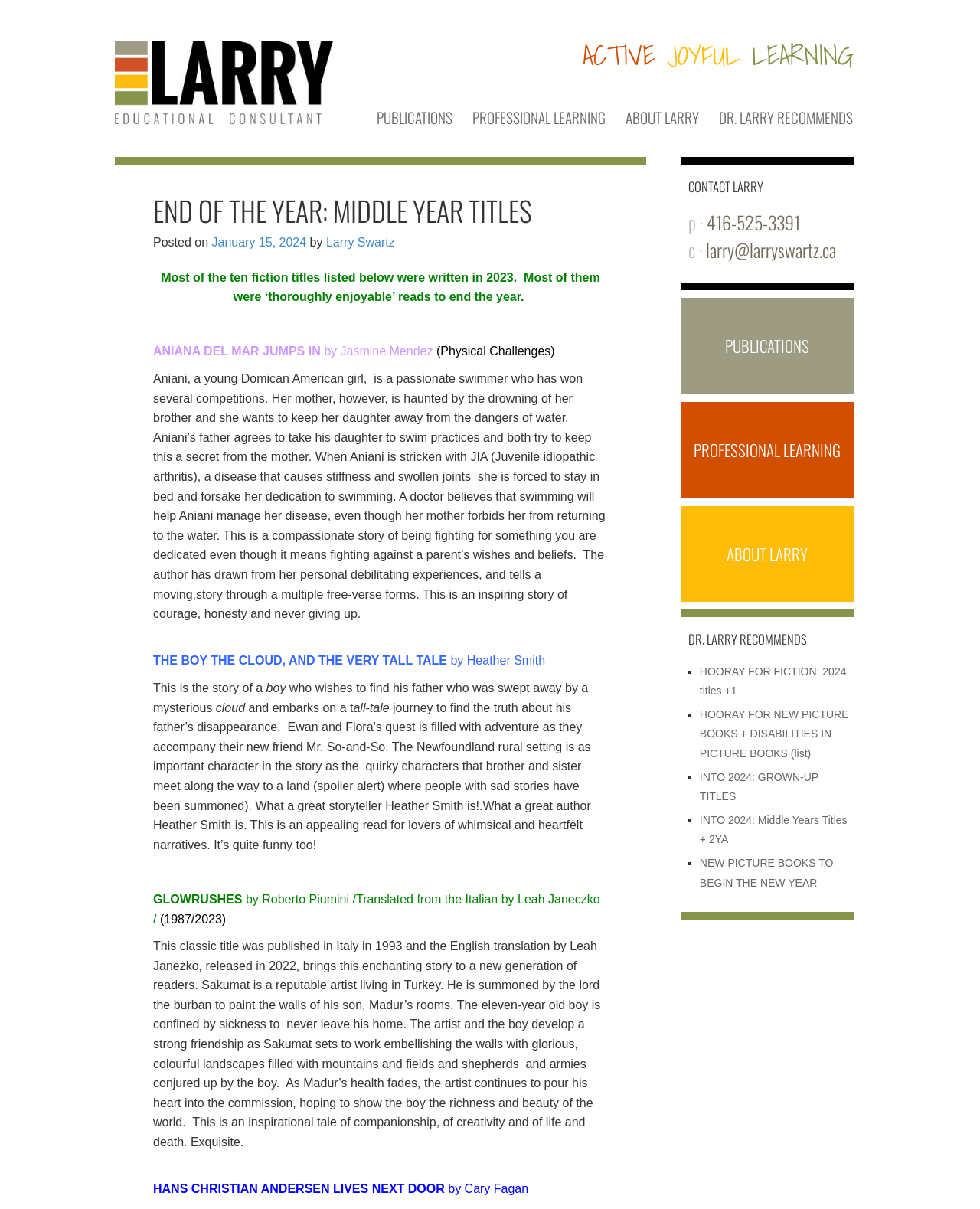Using the provided element description: "larry@larryswartz.ca", identify the bounding box coordinates. The coordinates should be four floats between 0 and 1 in the order [left, top, right, bottom].

[0.72, 0.195, 0.853, 0.218]